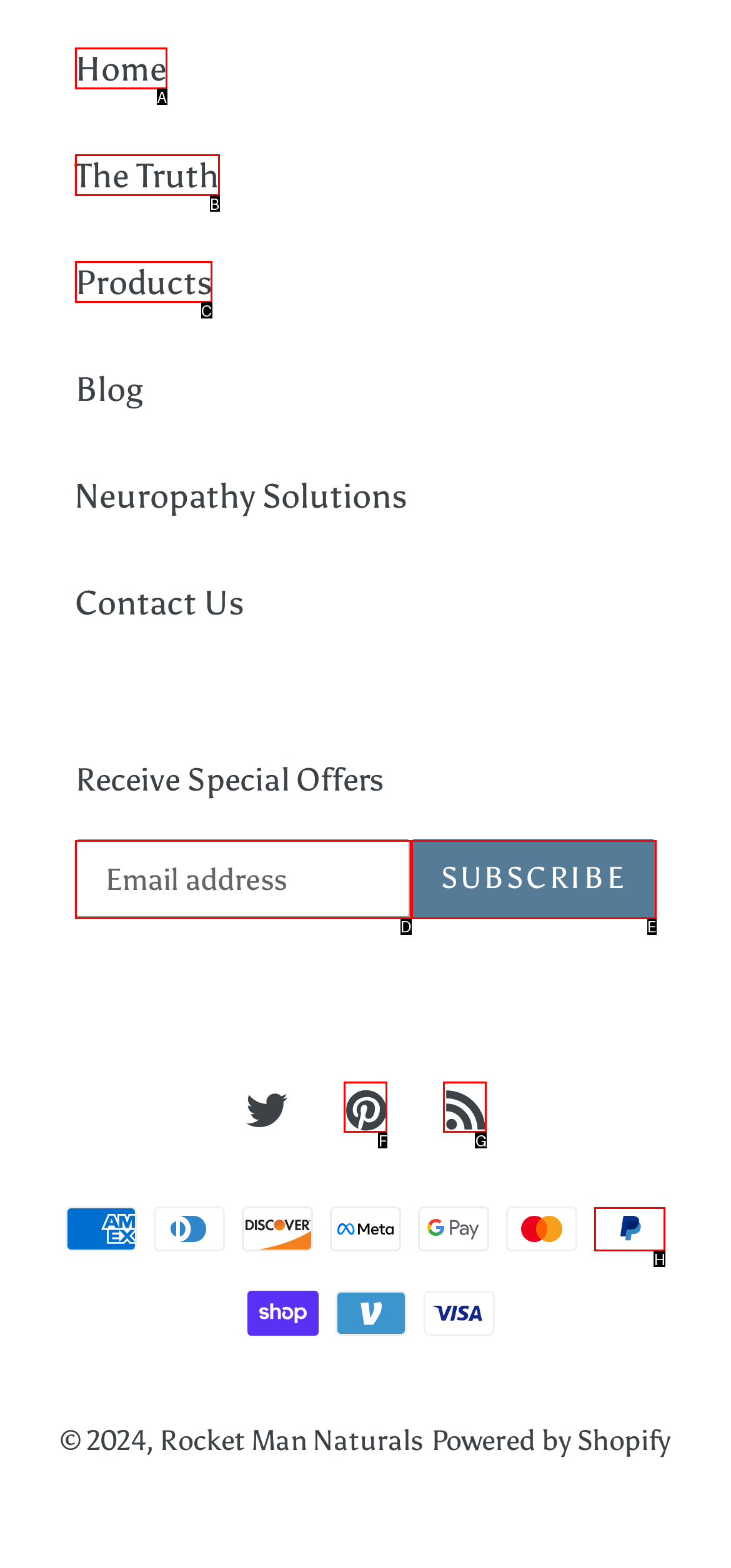Select the letter of the option that should be clicked to achieve the specified task: Click on the PayPal payment method. Respond with just the letter.

H